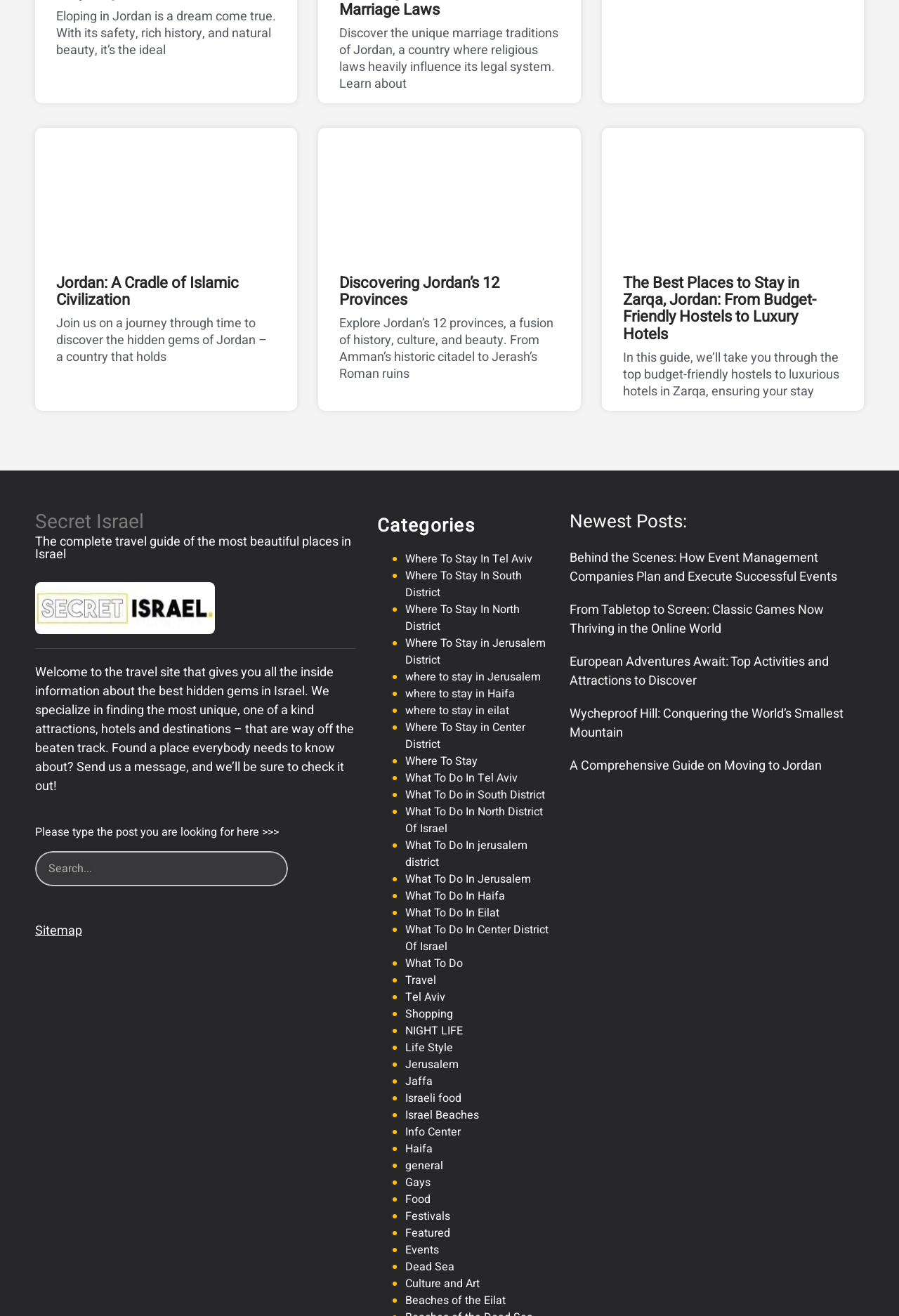For the given element description Info Center, determine the bounding box coordinates of the UI element. The coordinates should follow the format (top-left x, top-left y, bottom-right x, bottom-right y) and be within the range of 0 to 1.

[0.451, 0.854, 0.513, 0.866]